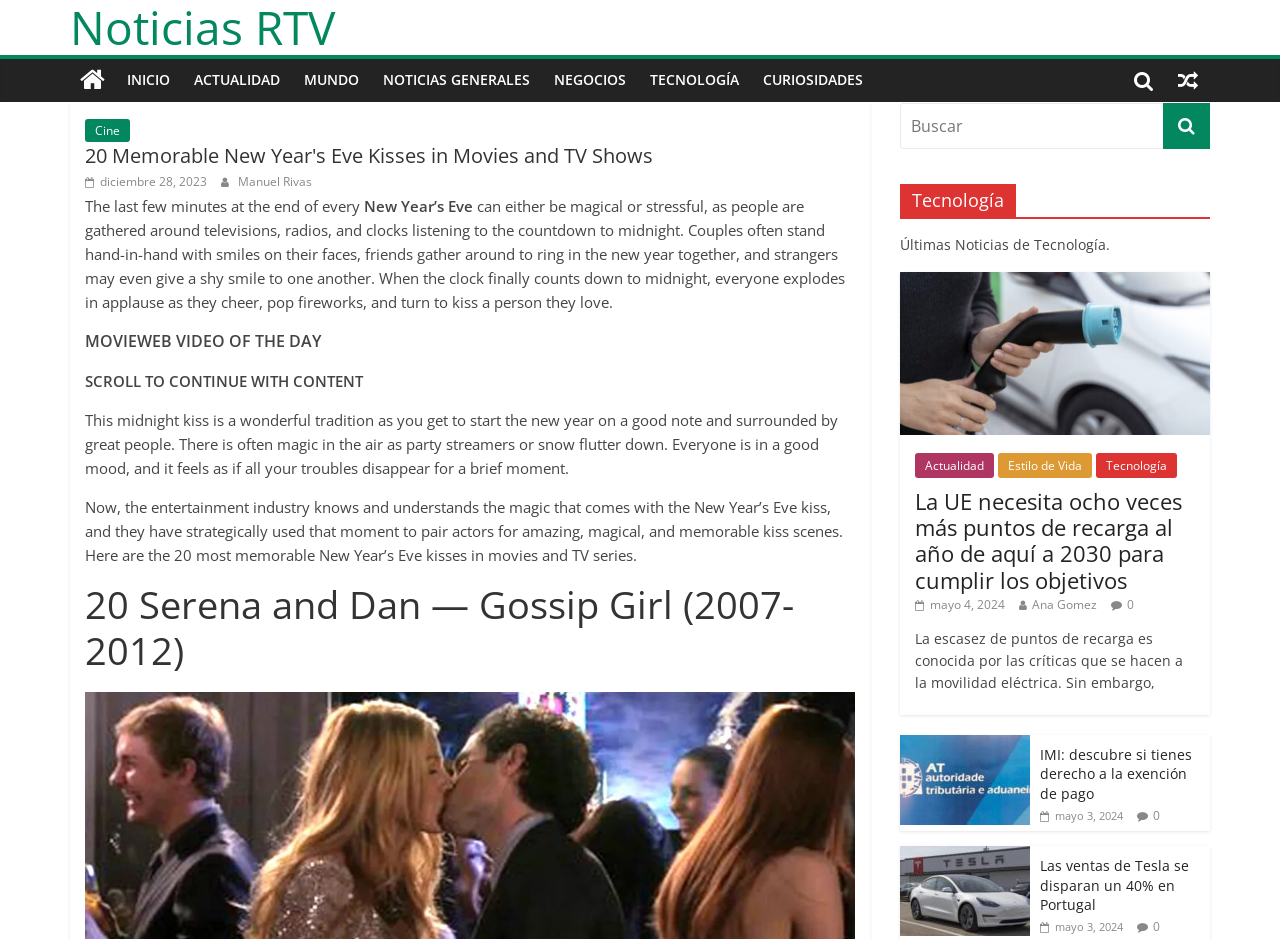Identify the bounding box coordinates for the region to click in order to carry out this instruction: "Click on the 'INICIO' link". Provide the coordinates using four float numbers between 0 and 1, formatted as [left, top, right, bottom].

[0.09, 0.063, 0.142, 0.108]